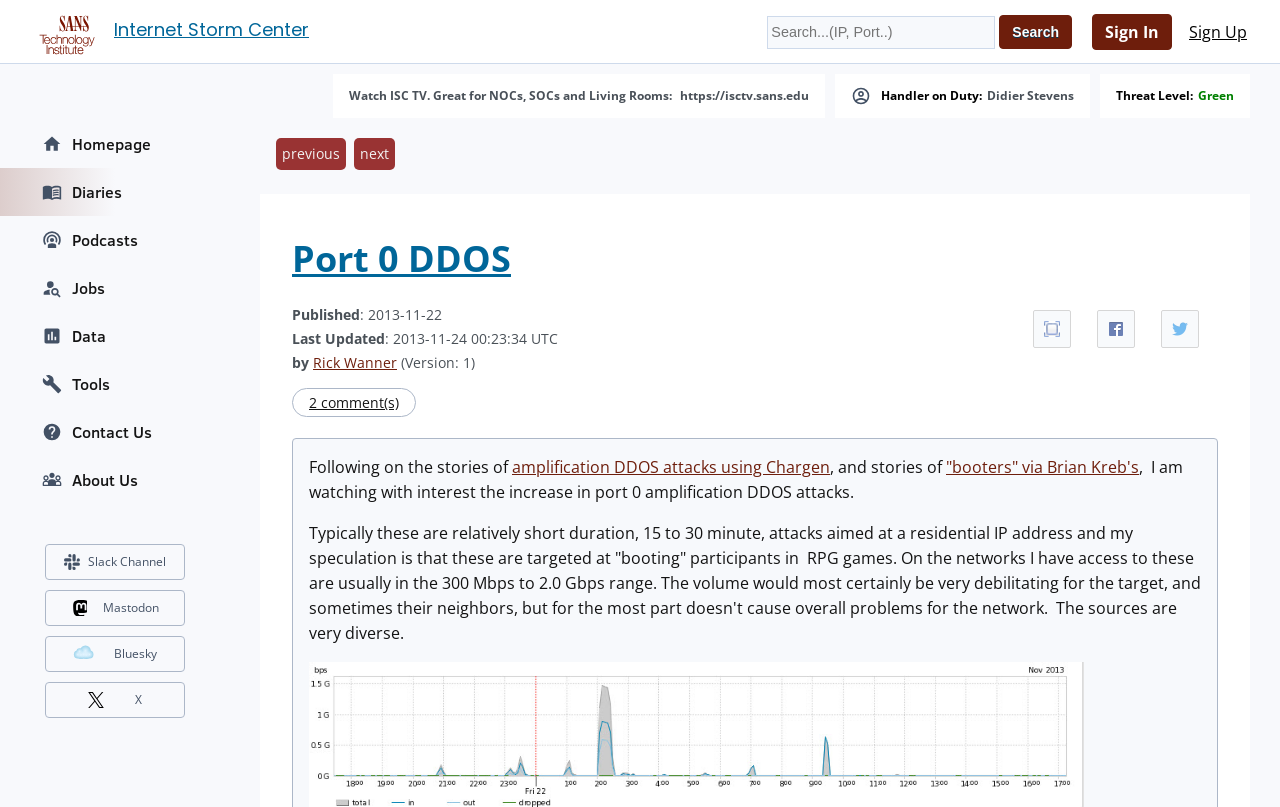Based on the element description "aria-label="Search" value=""", predict the bounding box coordinates of the UI element.

None